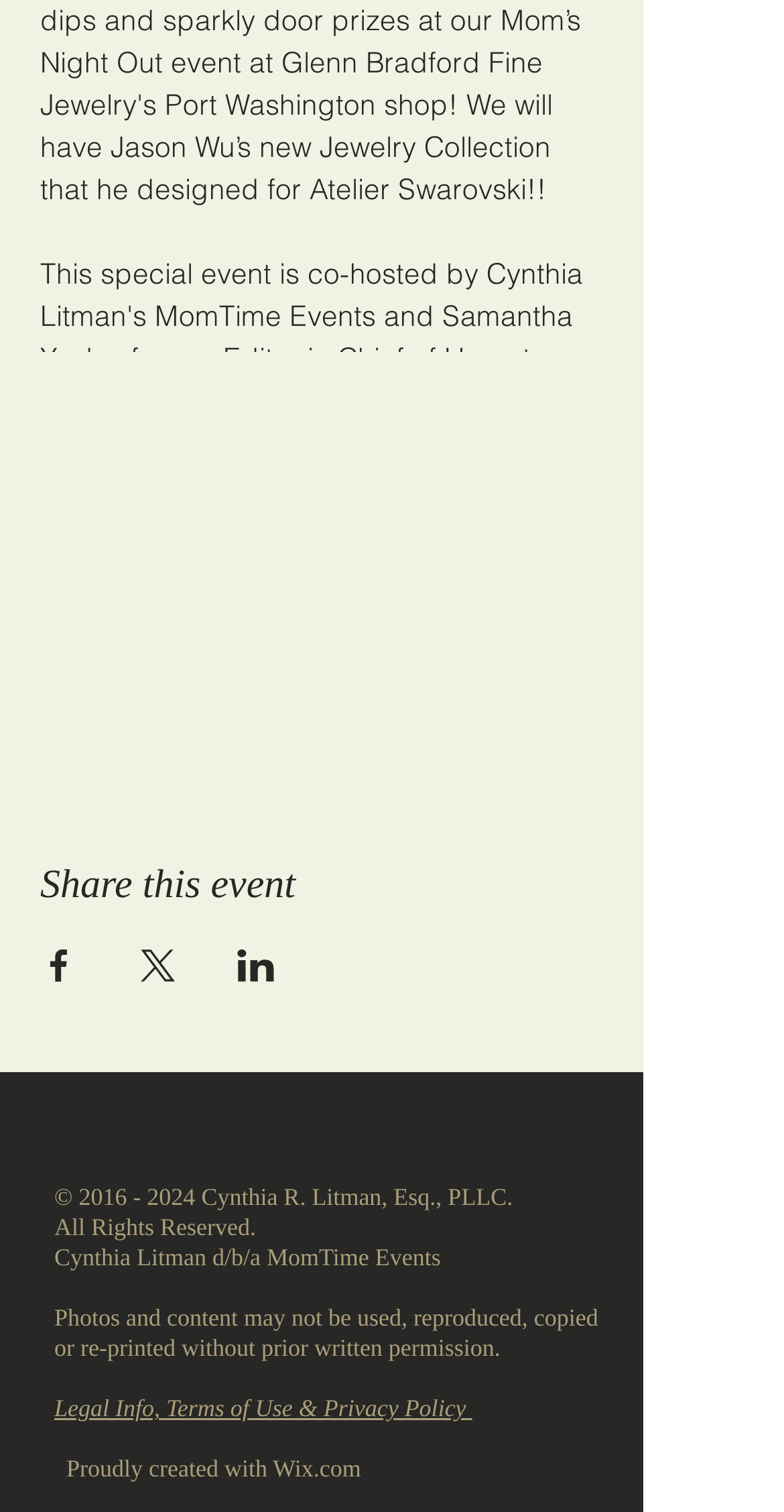Use a single word or phrase to answer this question: 
What is the website built with?

Wix.com